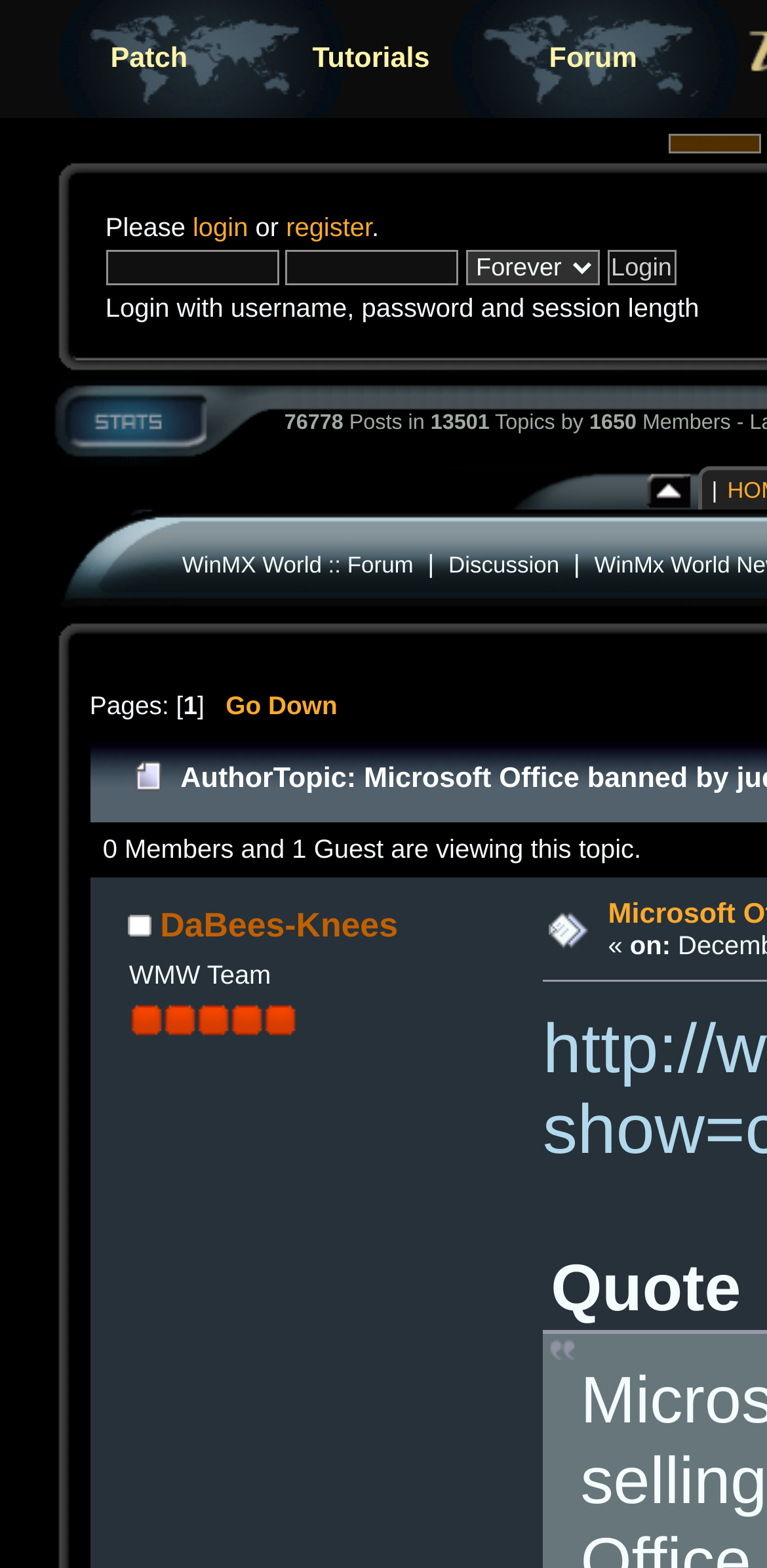What is the purpose of the button 'Login'?
Please use the image to deliver a detailed and complete answer.

I found the answer by looking at the button 'Login' which is located in the LayoutTableCell with a bounding box of [0.792, 0.159, 0.881, 0.182]. The button is accompanied by textboxes and a combobox, suggesting that it is used to log in to the website.